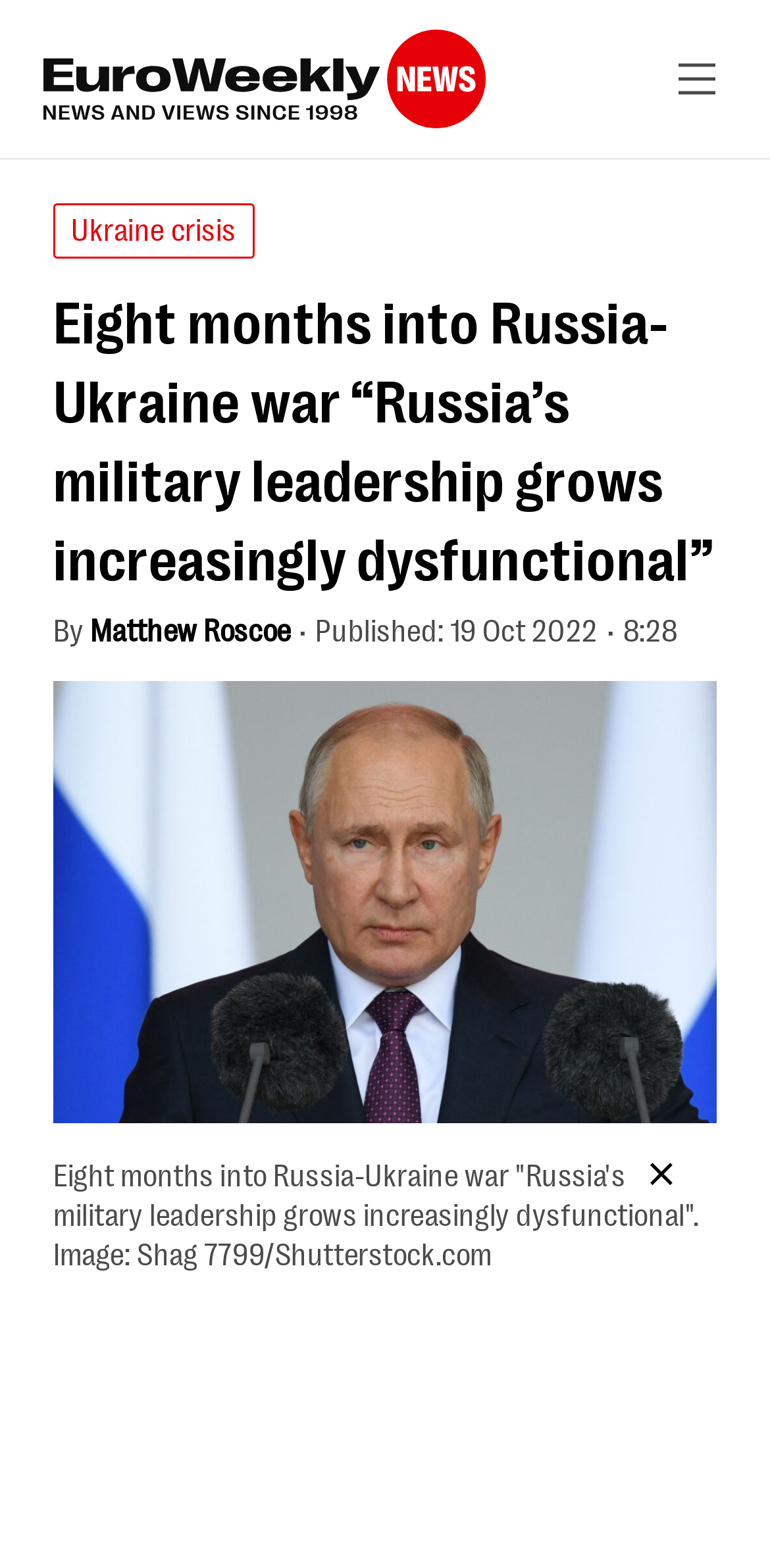Please provide the main heading of the webpage content.

Eight months into Russia-Ukraine war “Russia’s military leadership grows increasingly dysfunctional”